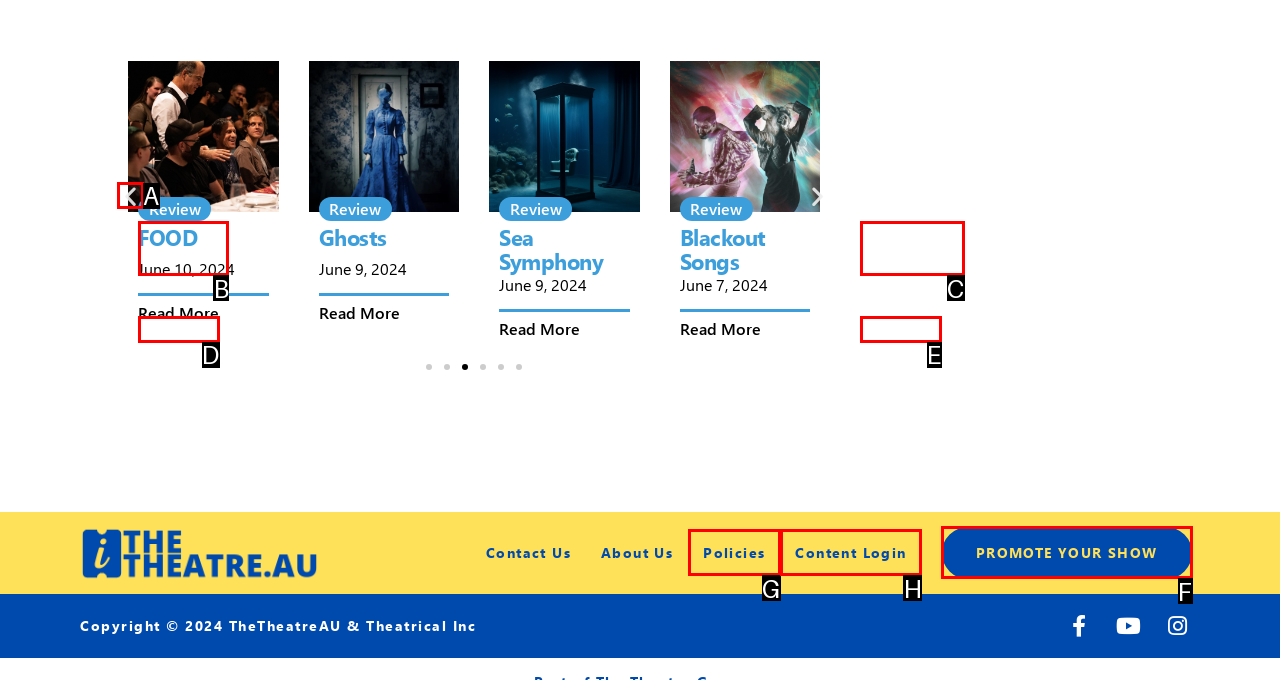Tell me which one HTML element I should click to complete the following task: Click the Previous slide button Answer with the option's letter from the given choices directly.

A